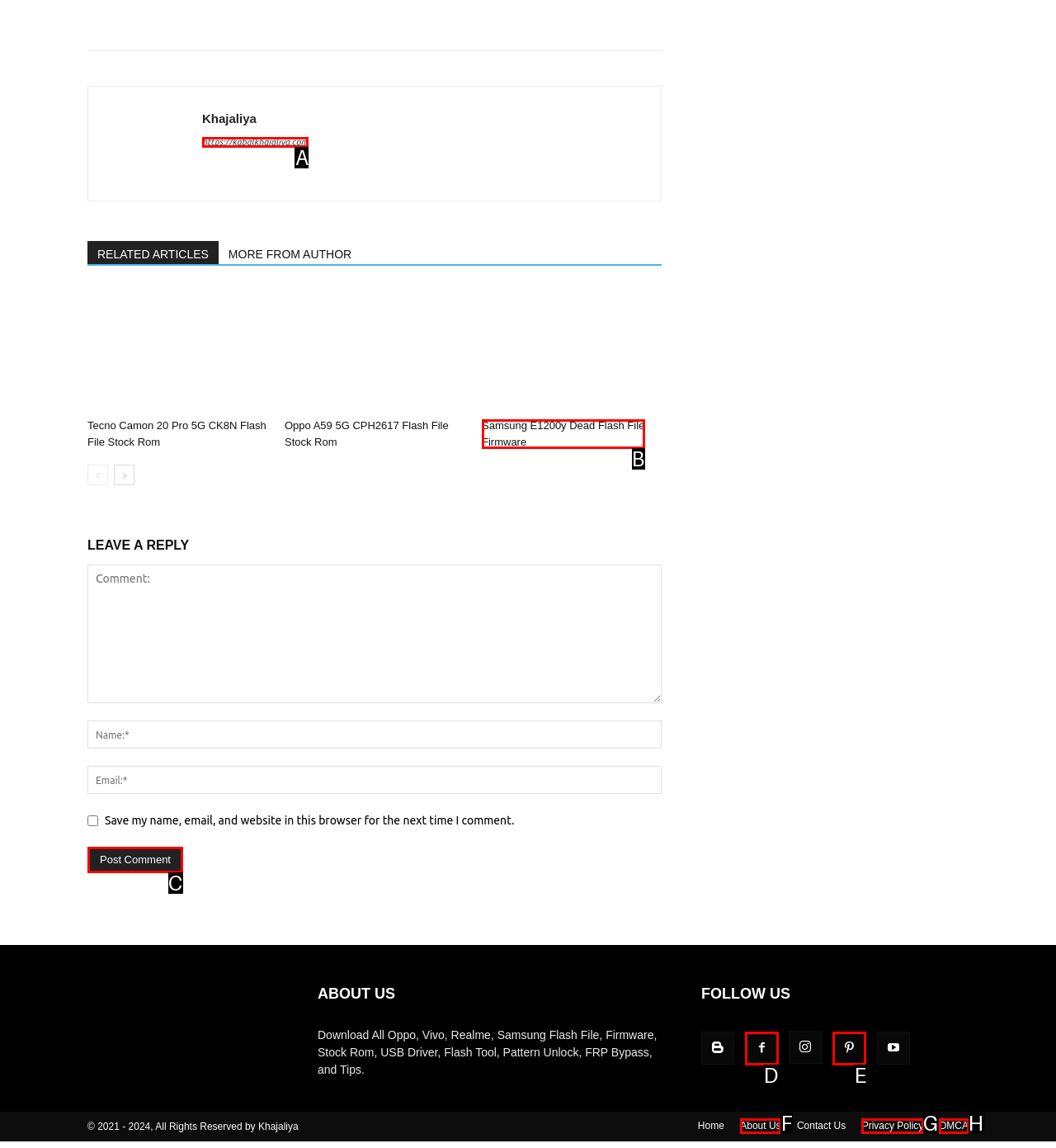What option should I click on to execute the task: Click on Post Comment button? Give the letter from the available choices.

C